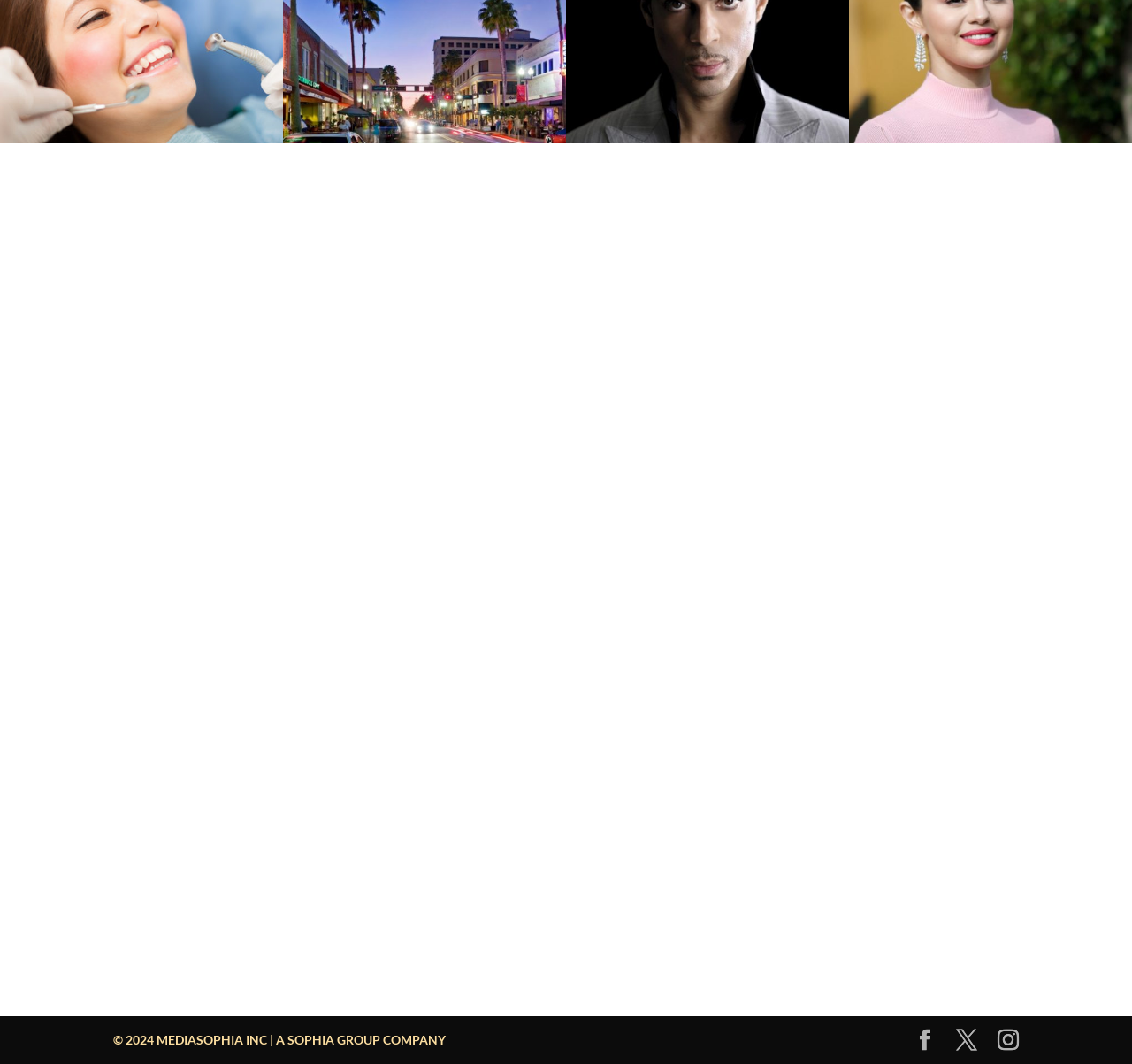How many textboxes are available?
From the screenshot, supply a one-word or short-phrase answer.

4